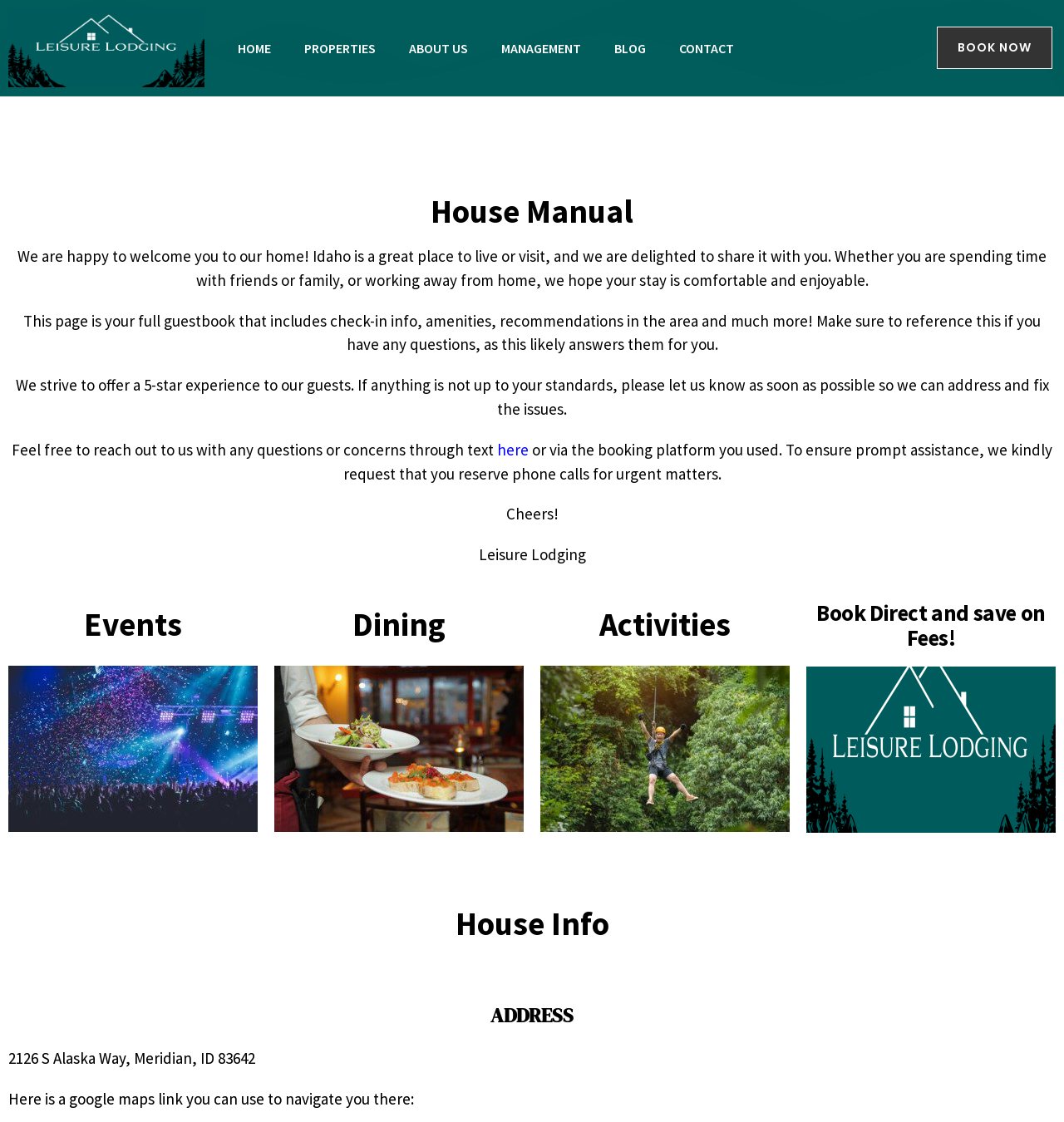Use a single word or phrase to answer the question:
What is the name of the logo at the top left corner?

LeisureLodging Logo